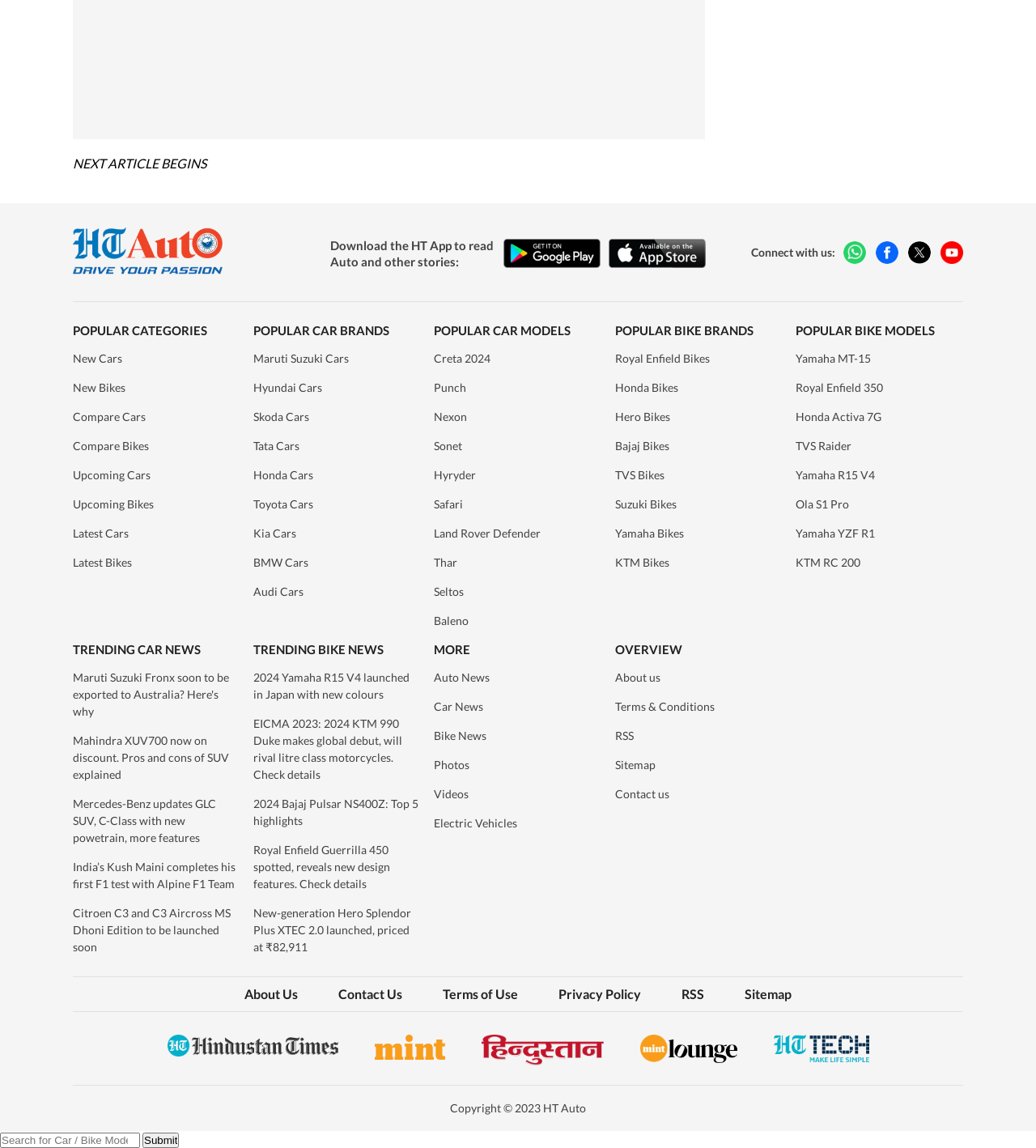Please provide the bounding box coordinates for the element that needs to be clicked to perform the following instruction: "Read New Cars news". The coordinates should be given as four float numbers between 0 and 1, i.e., [left, top, right, bottom].

[0.07, 0.305, 0.232, 0.32]